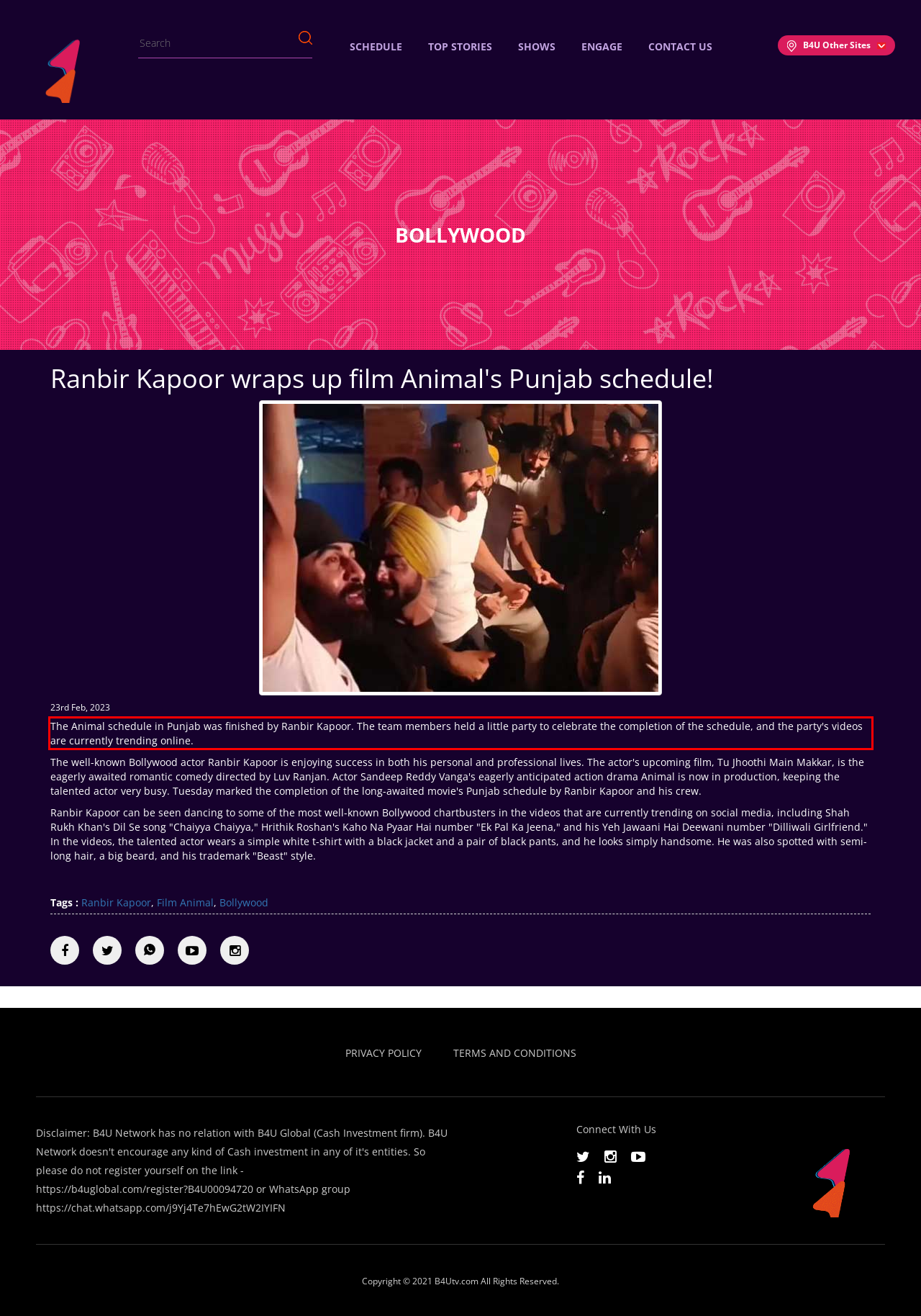Please examine the screenshot of the webpage and read the text present within the red rectangle bounding box.

The Animal schedule in Punjab was finished by Ranbir Kapoor. The team members held a little party to celebrate the completion of the schedule, and the party's videos are currently trending online.